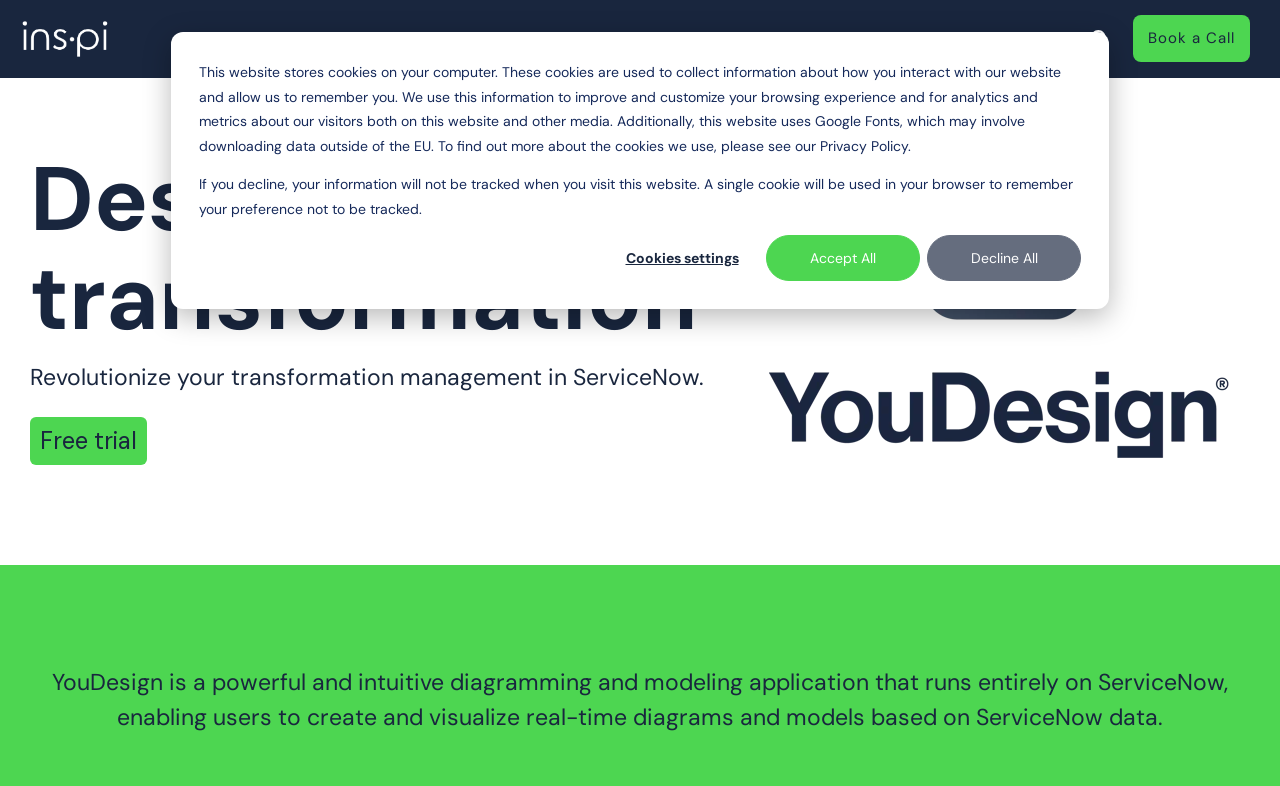Could you highlight the region that needs to be clicked to execute the instruction: "Contact the Sales team"?

[0.023, 0.271, 0.18, 0.368]